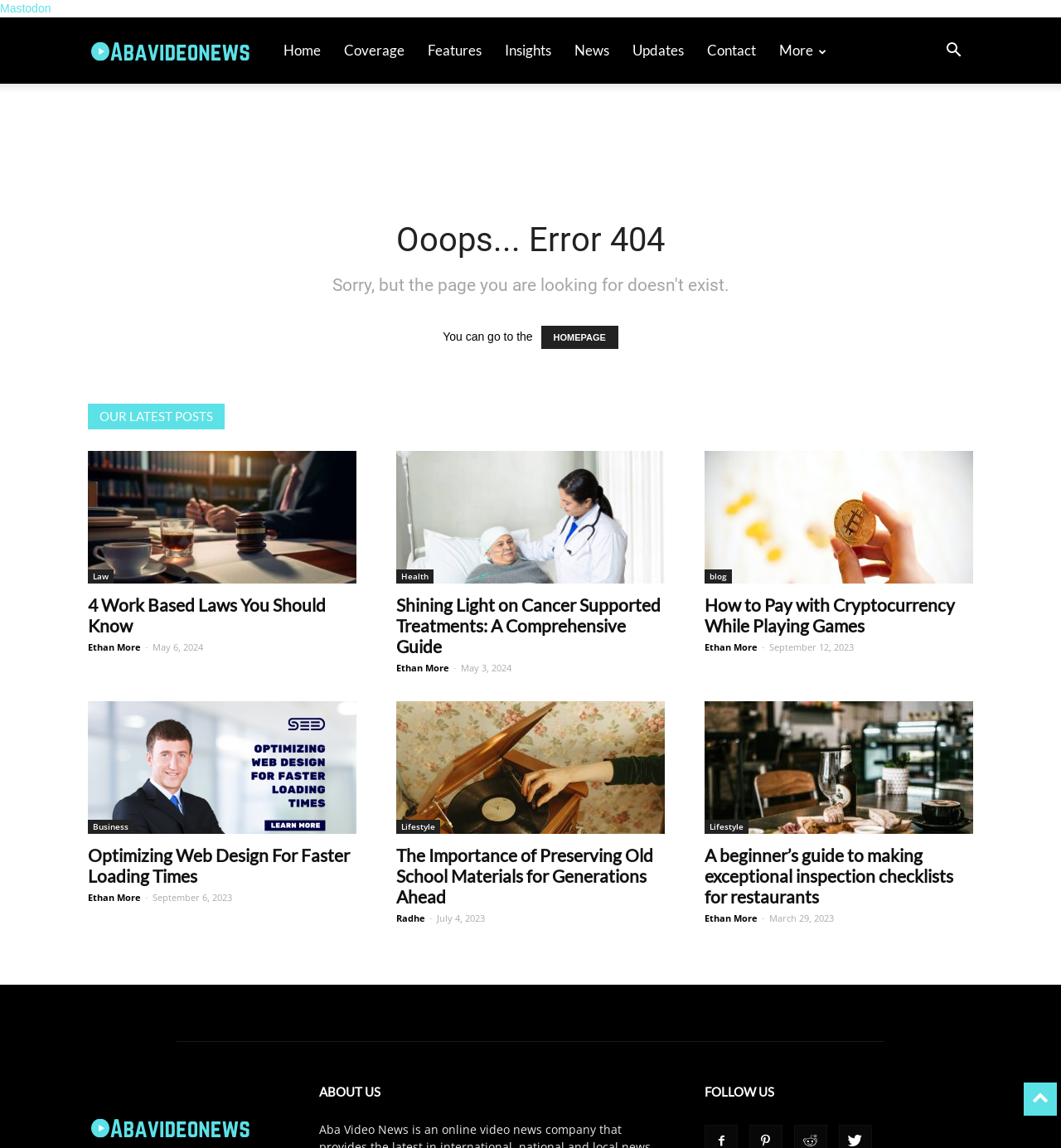Could you highlight the region that needs to be clicked to execute the instruction: "Click the ABOUT US link"?

None